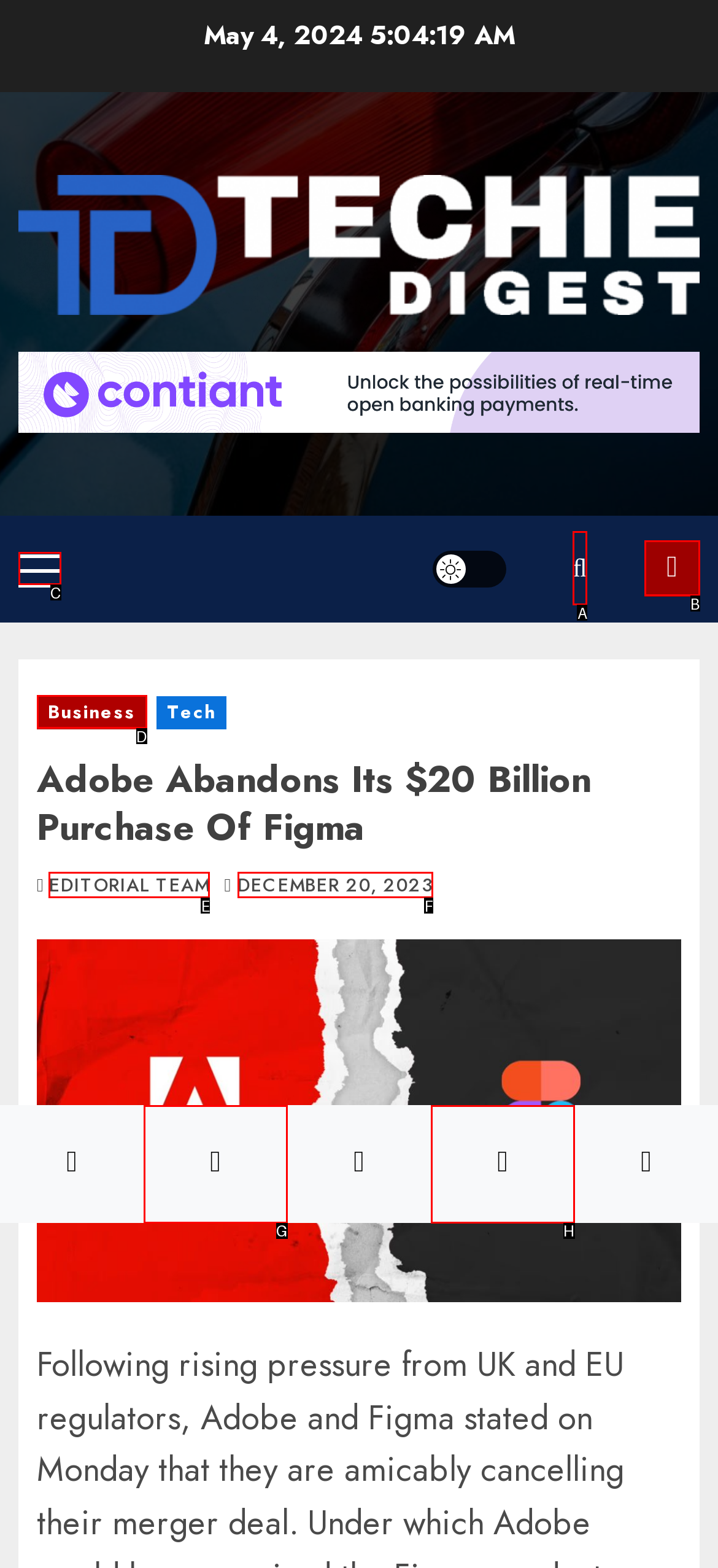What option should you select to complete this task: View the primary menu? Indicate your answer by providing the letter only.

C